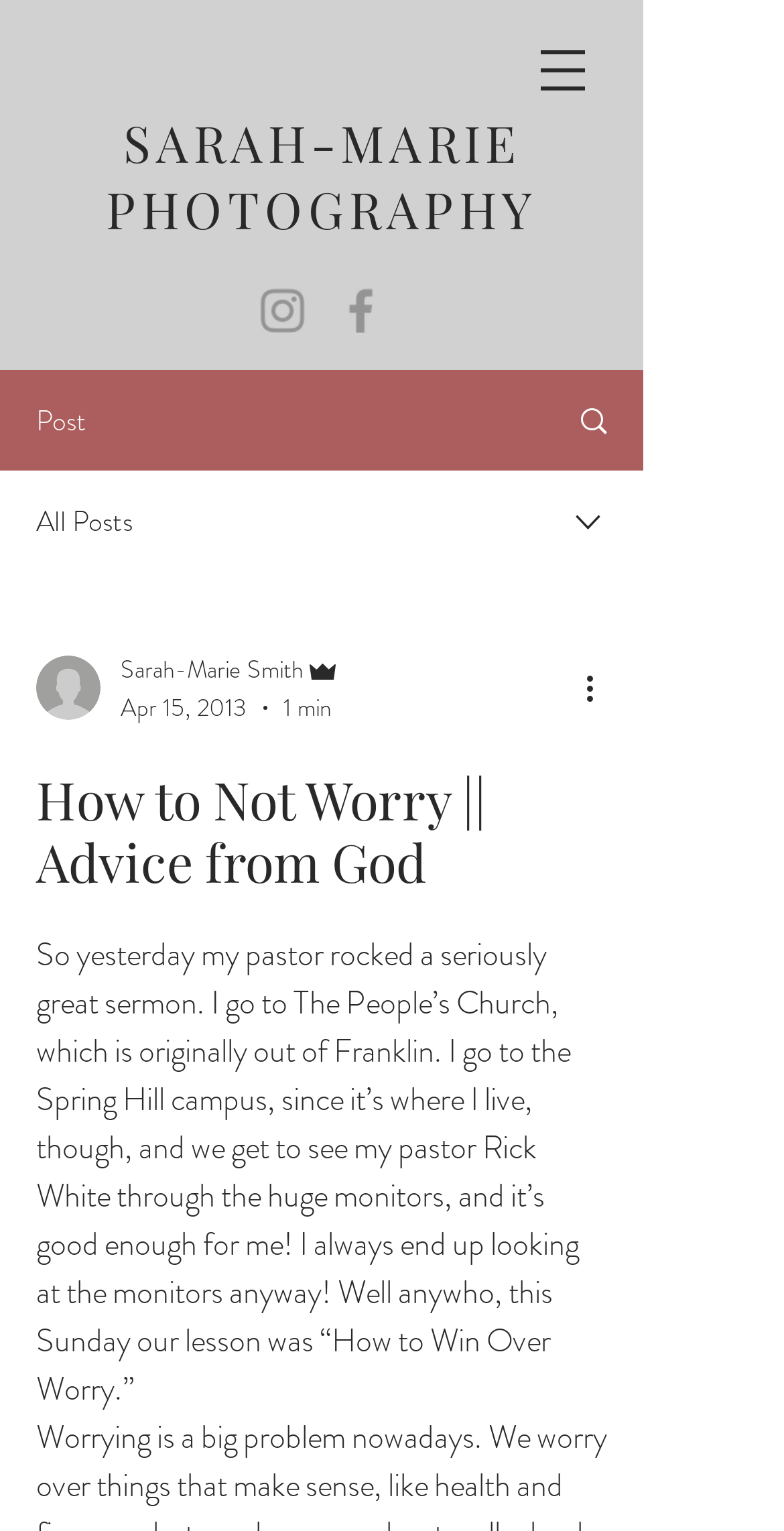Could you find the bounding box coordinates of the clickable area to complete this instruction: "View all posts"?

[0.046, 0.327, 0.169, 0.353]